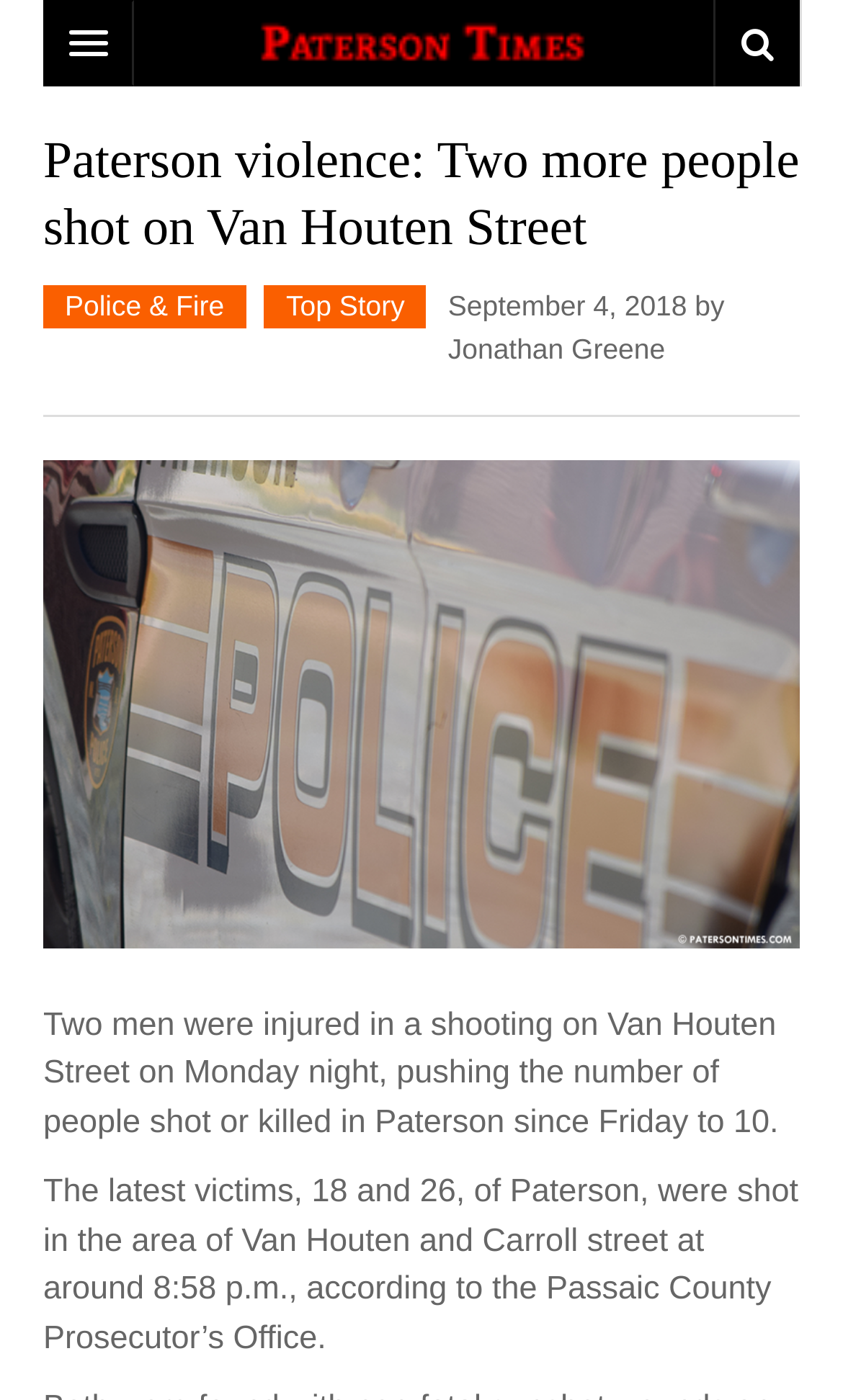Respond concisely with one word or phrase to the following query:
What time did the shooting occur?

8:58 p.m.